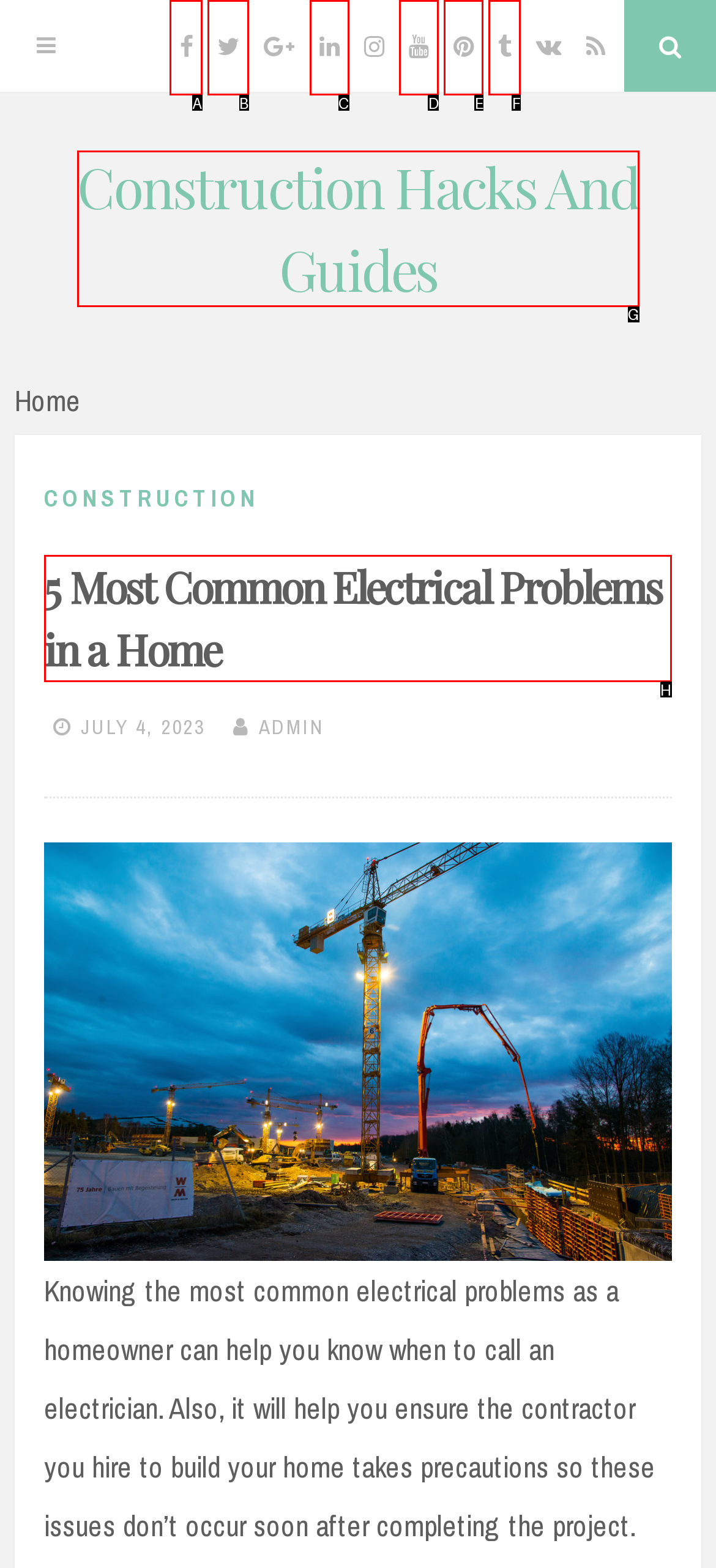Select the letter of the UI element you need to click on to fulfill this task: Read the article about 5 most common electrical problems in a home. Write down the letter only.

H